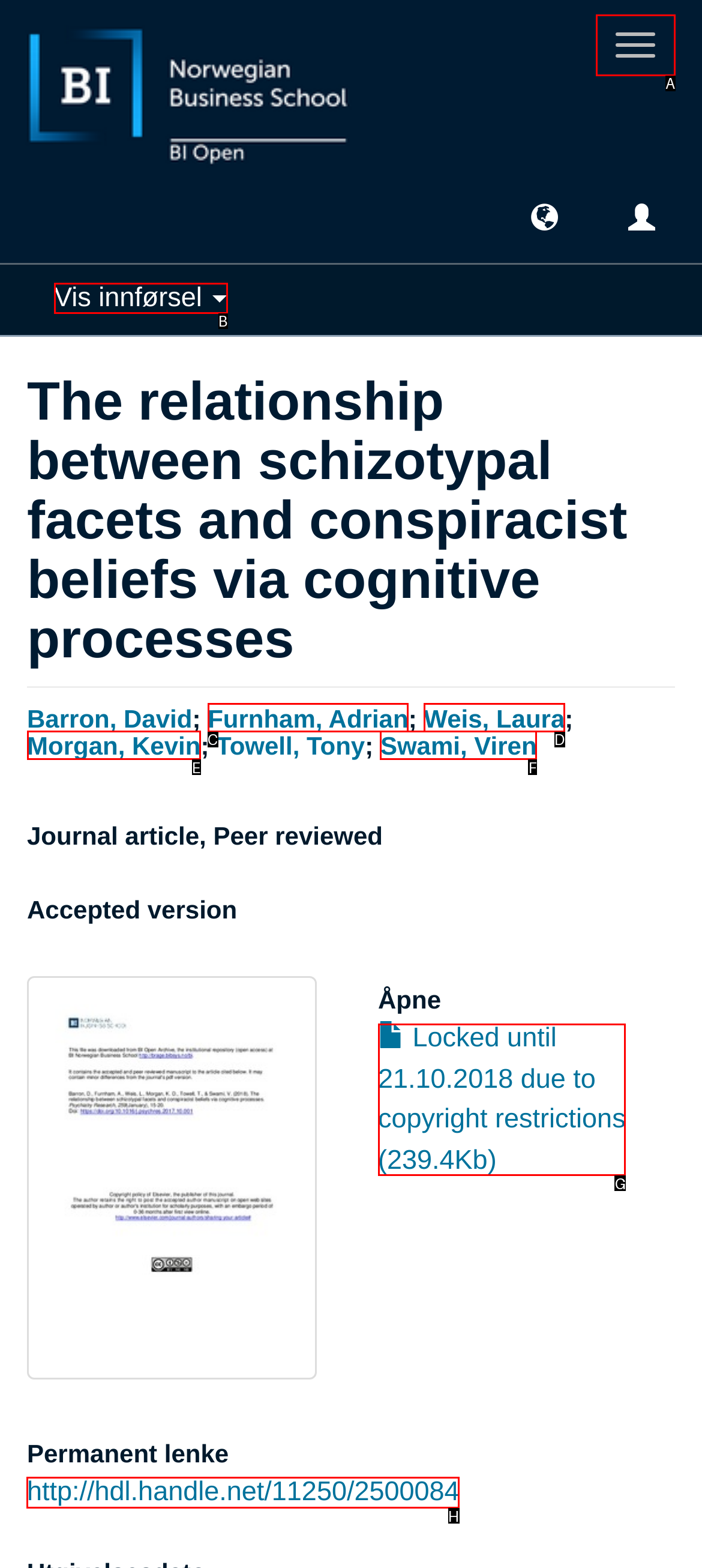Given the task: View permanent link, indicate which boxed UI element should be clicked. Provide your answer using the letter associated with the correct choice.

H